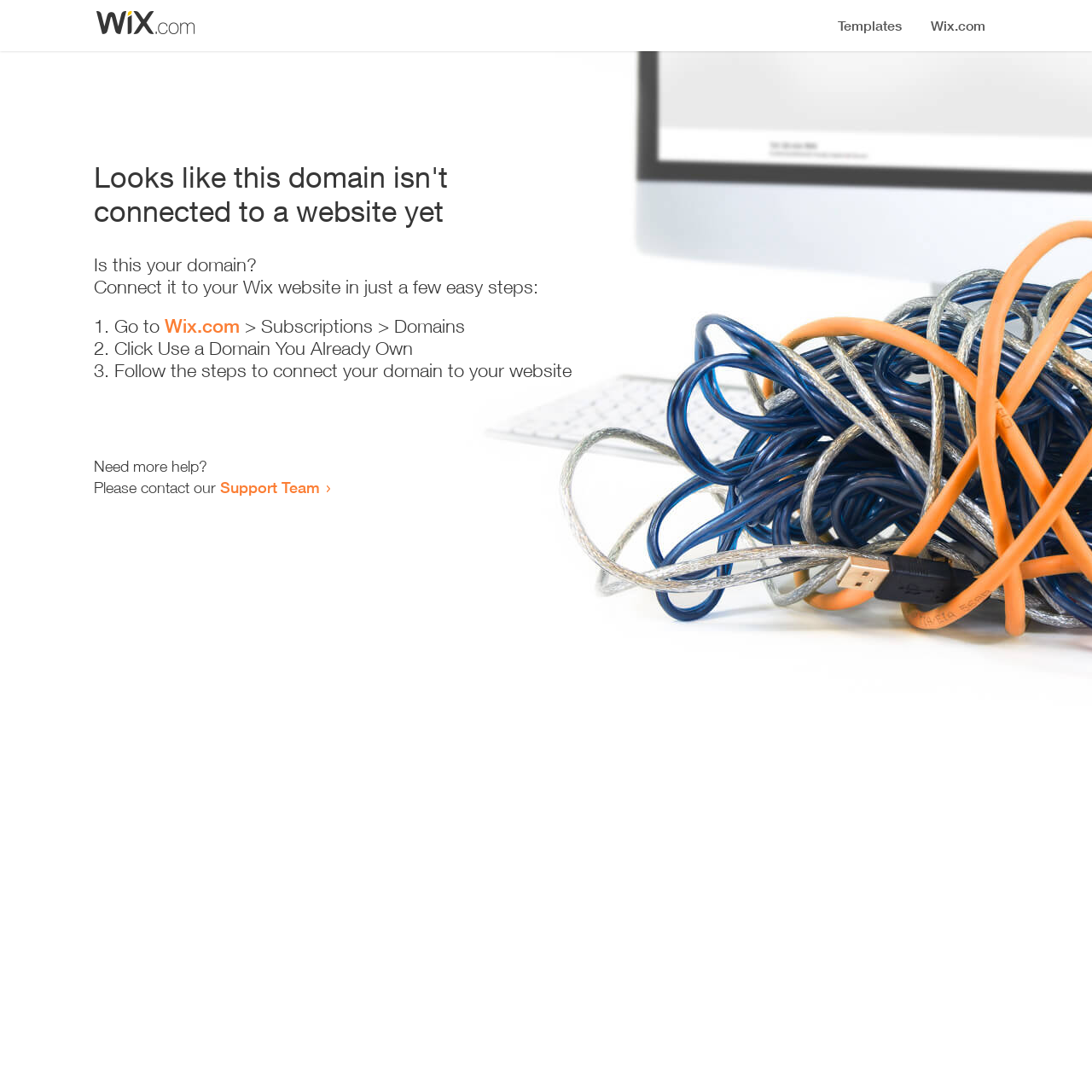What is the purpose of this webpage?
Please interpret the details in the image and answer the question thoroughly.

The purpose of this webpage is to provide a guide on how to connect a domain to a website, as it provides step-by-step instructions and support contact information.